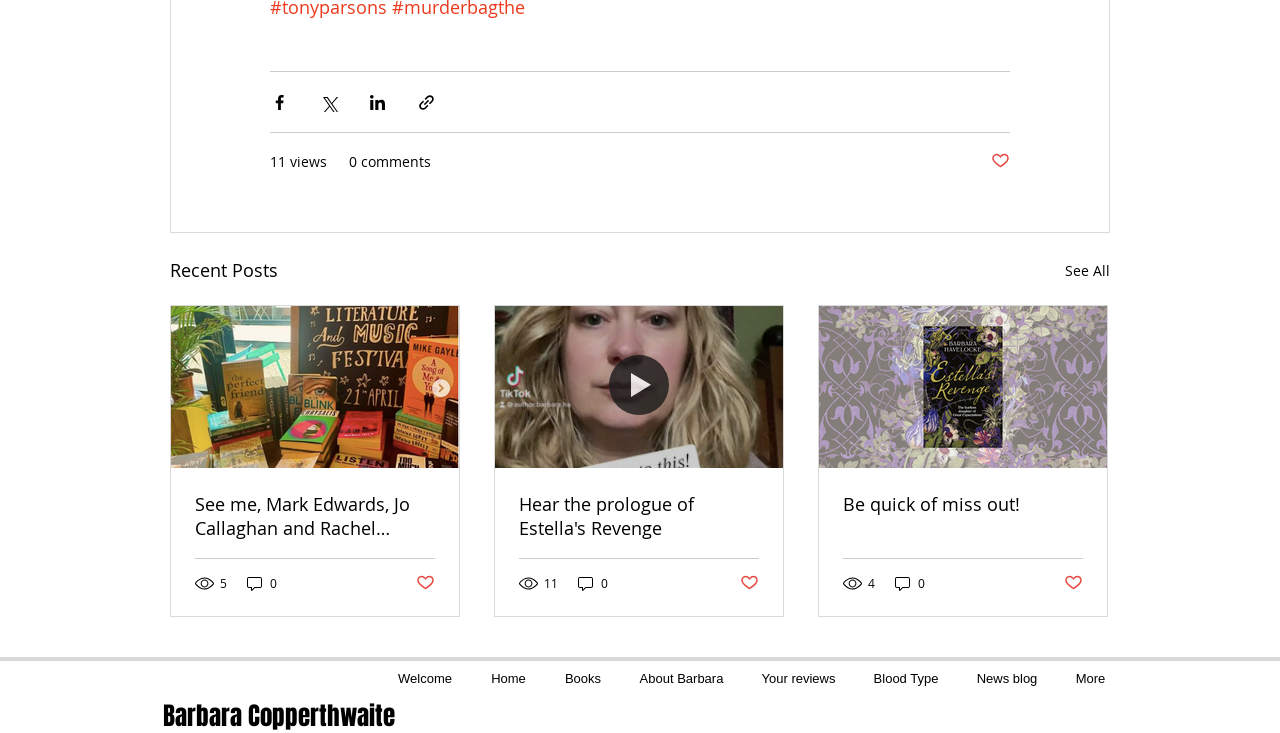How many social media sharing options are available?
Using the visual information from the image, give a one-word or short-phrase answer.

4